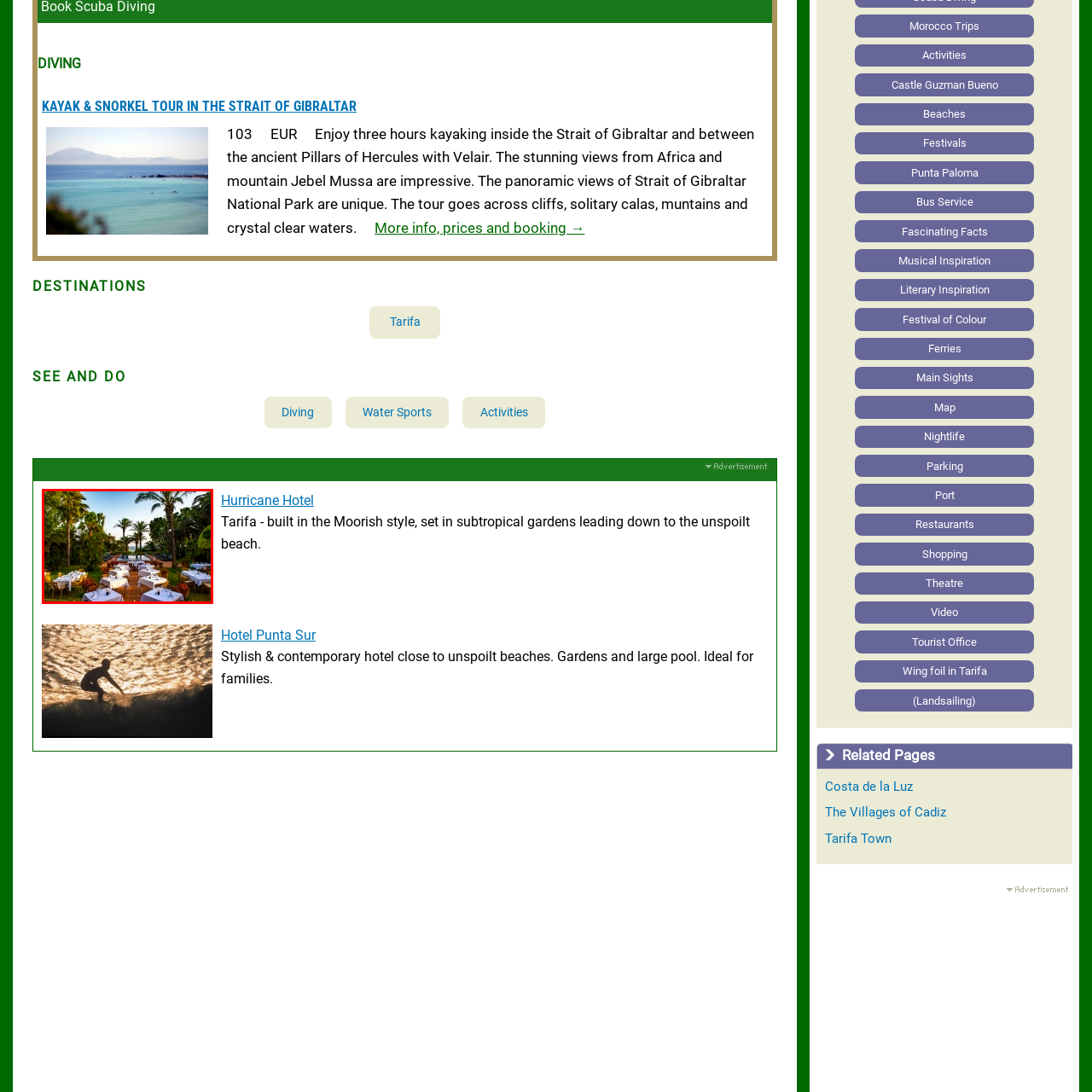Concentrate on the section within the teal border, What can be seen beyond the trees in the distance? 
Provide a single word or phrase as your answer.

The sea